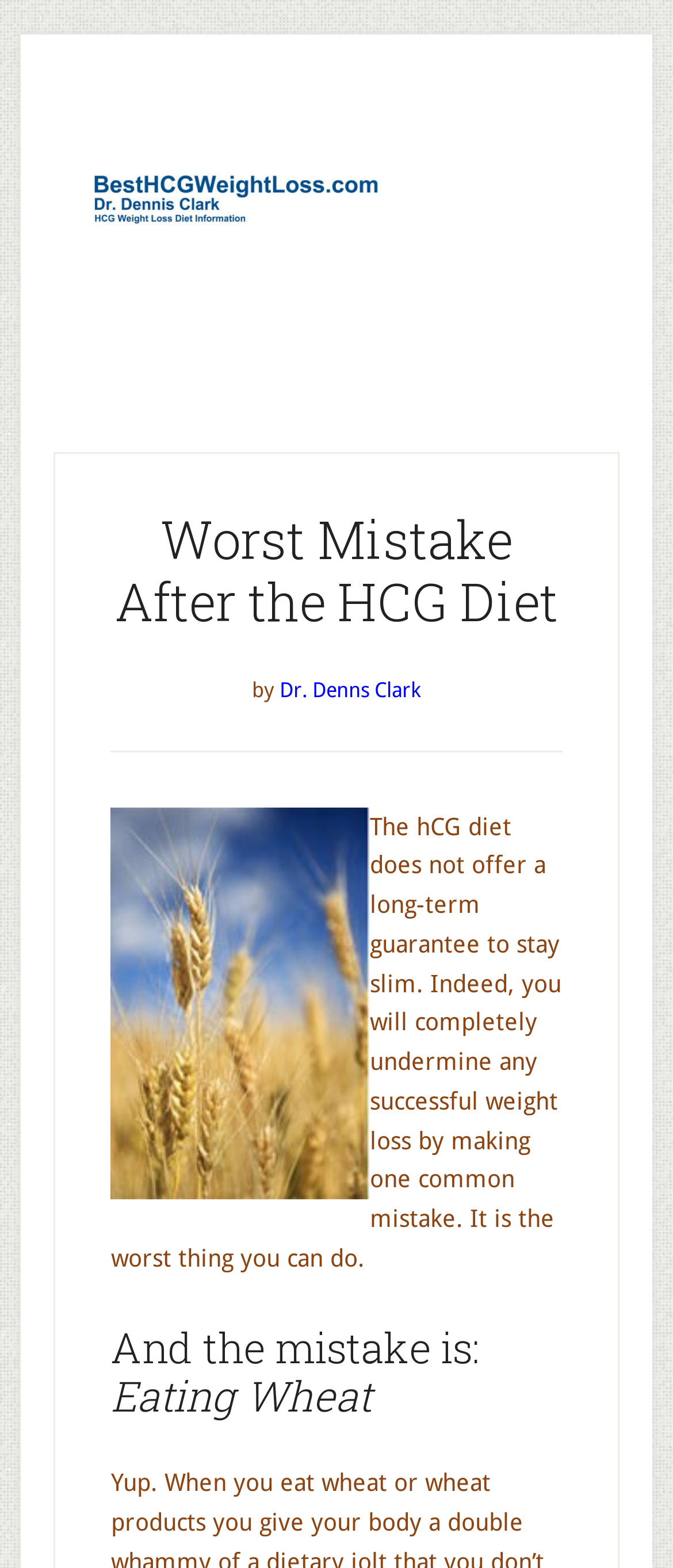Refer to the image and answer the question with as much detail as possible: What is the topic of the image on this webpage?

The image on this webpage has an alt text 'HCG Diet Mistakes', which indicates that the image is related to HCG diet mistakes.